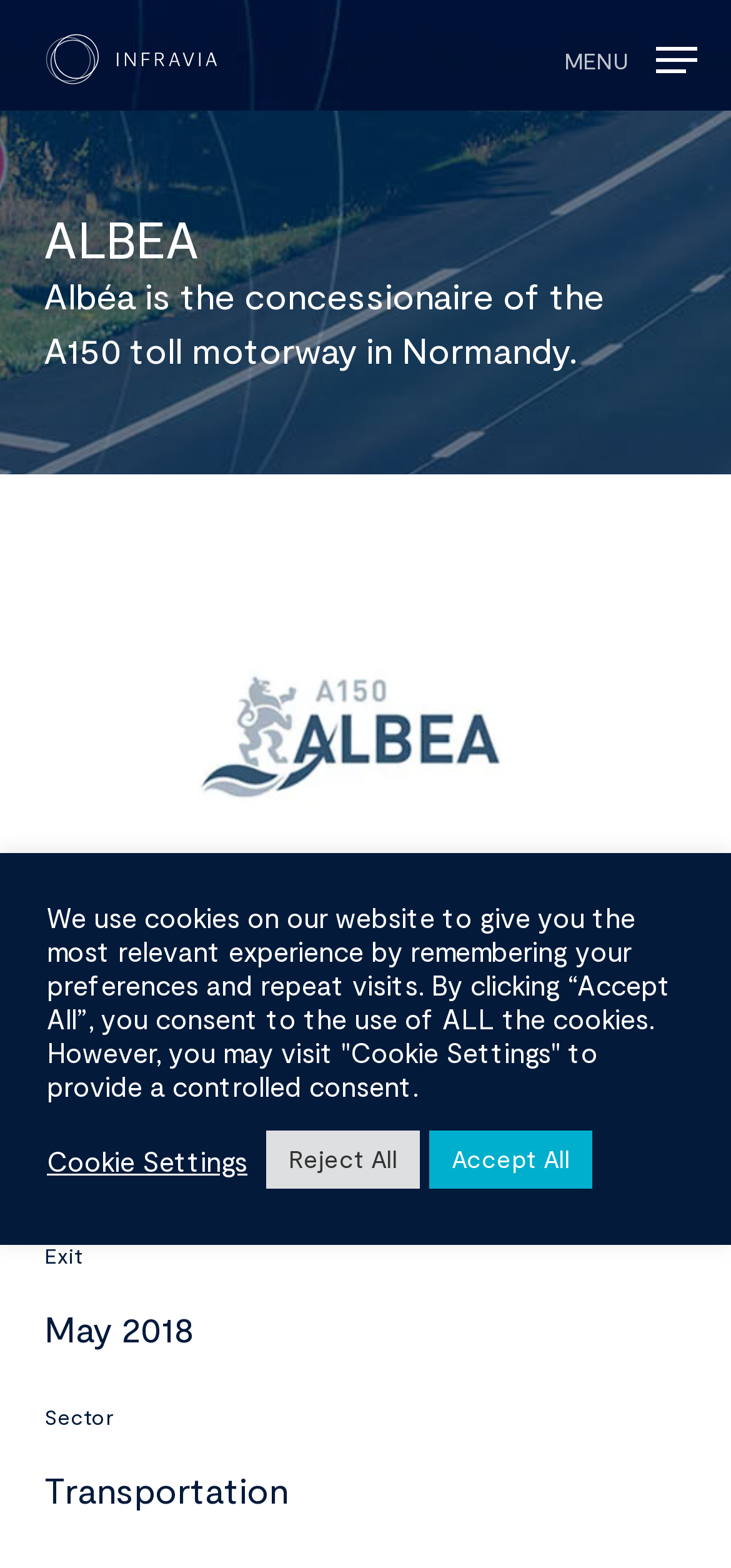What is the name of the concessionaire of the A150 toll motorway? Examine the screenshot and reply using just one word or a brief phrase.

Albéa